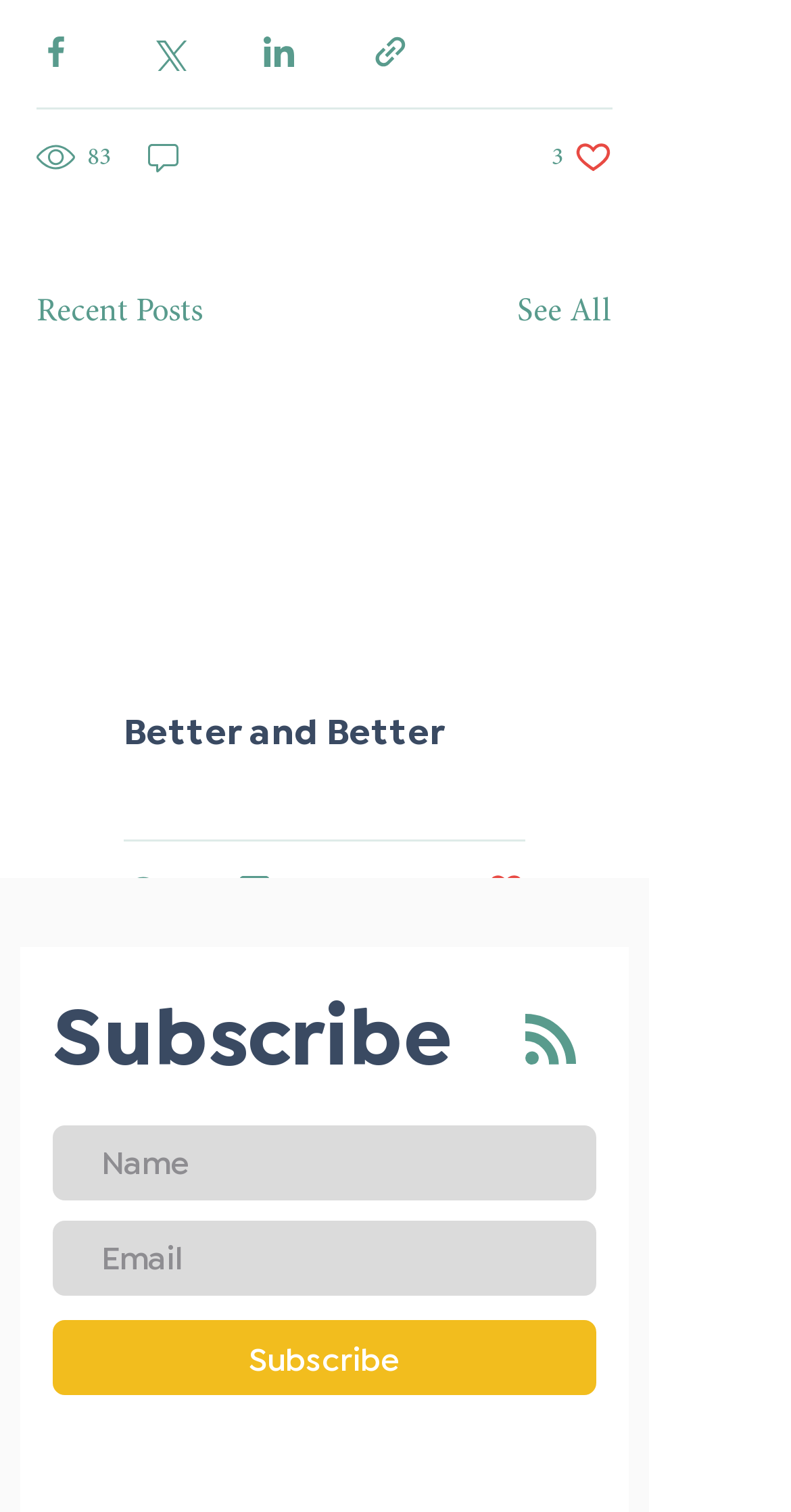For the element described, predict the bounding box coordinates as (top-left x, top-left y, bottom-right x, bottom-right y). All values should be between 0 and 1. Element description: parent_node: Better and Better

[0.095, 0.248, 0.726, 0.434]